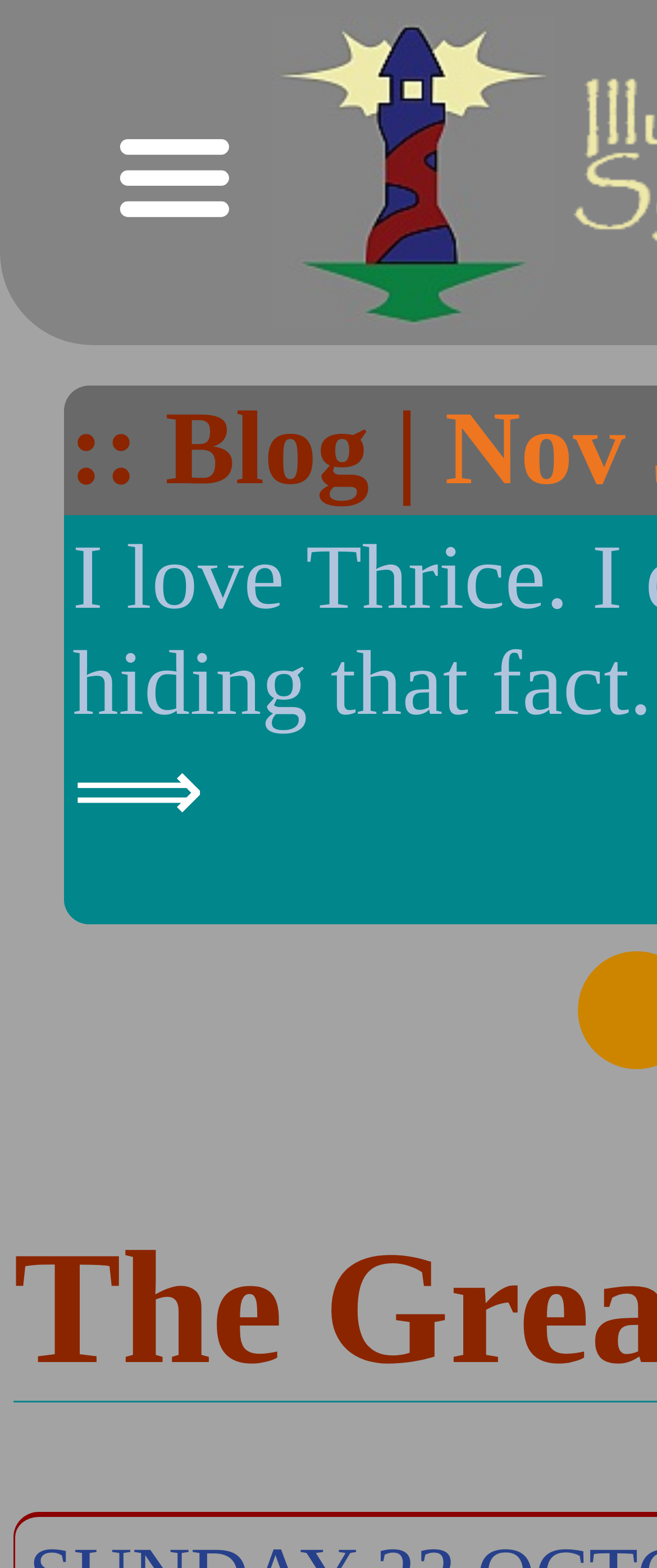Extract the text of the main heading from the webpage.

The Great Pizza Quest